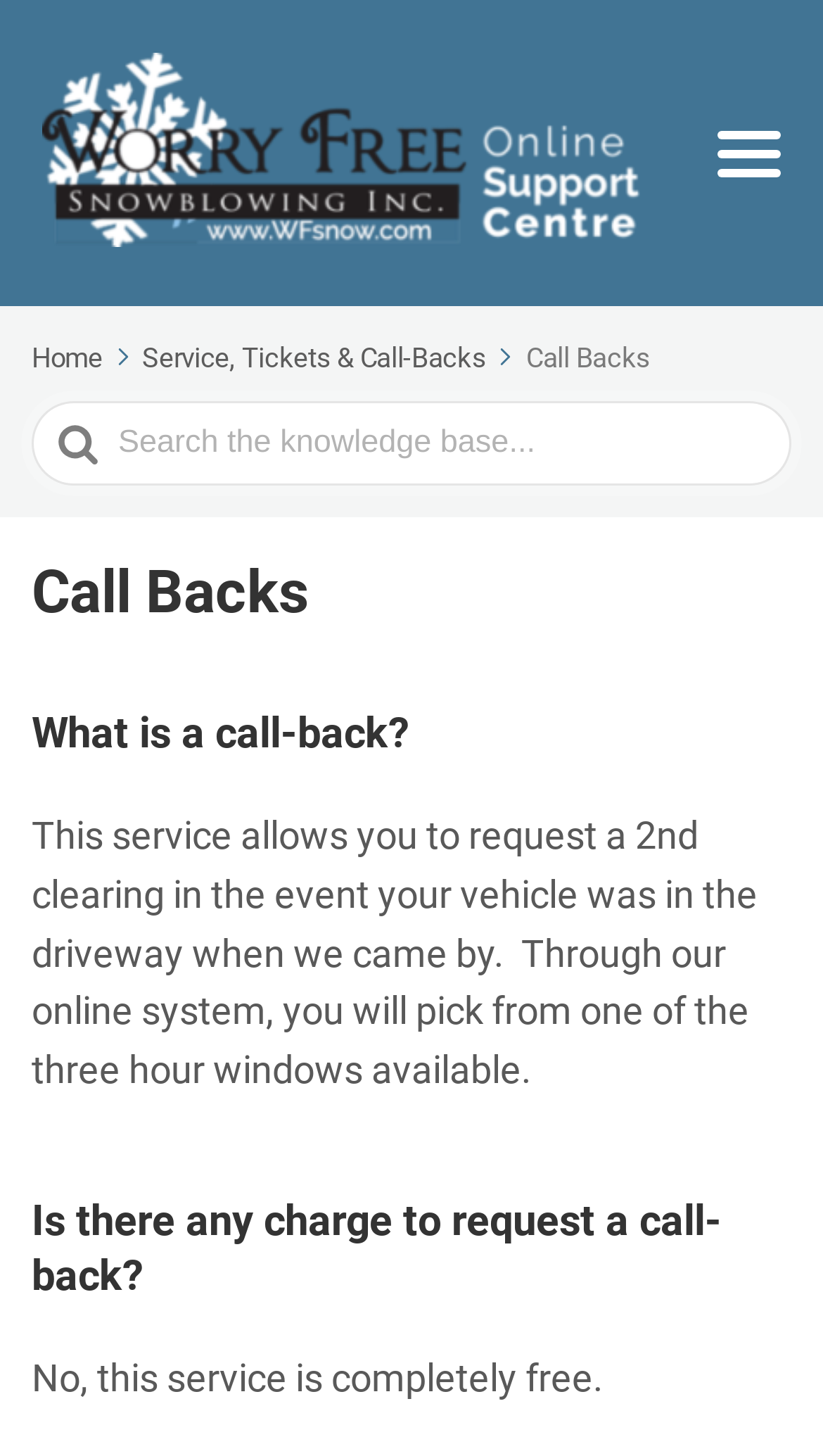What is the current page of the website?
Carefully examine the image and provide a detailed answer to the question.

The current page is indicated by the 'Call Backs' link being highlighted in the navigation menu, and the presence of 'Call Backs' related information on the page.